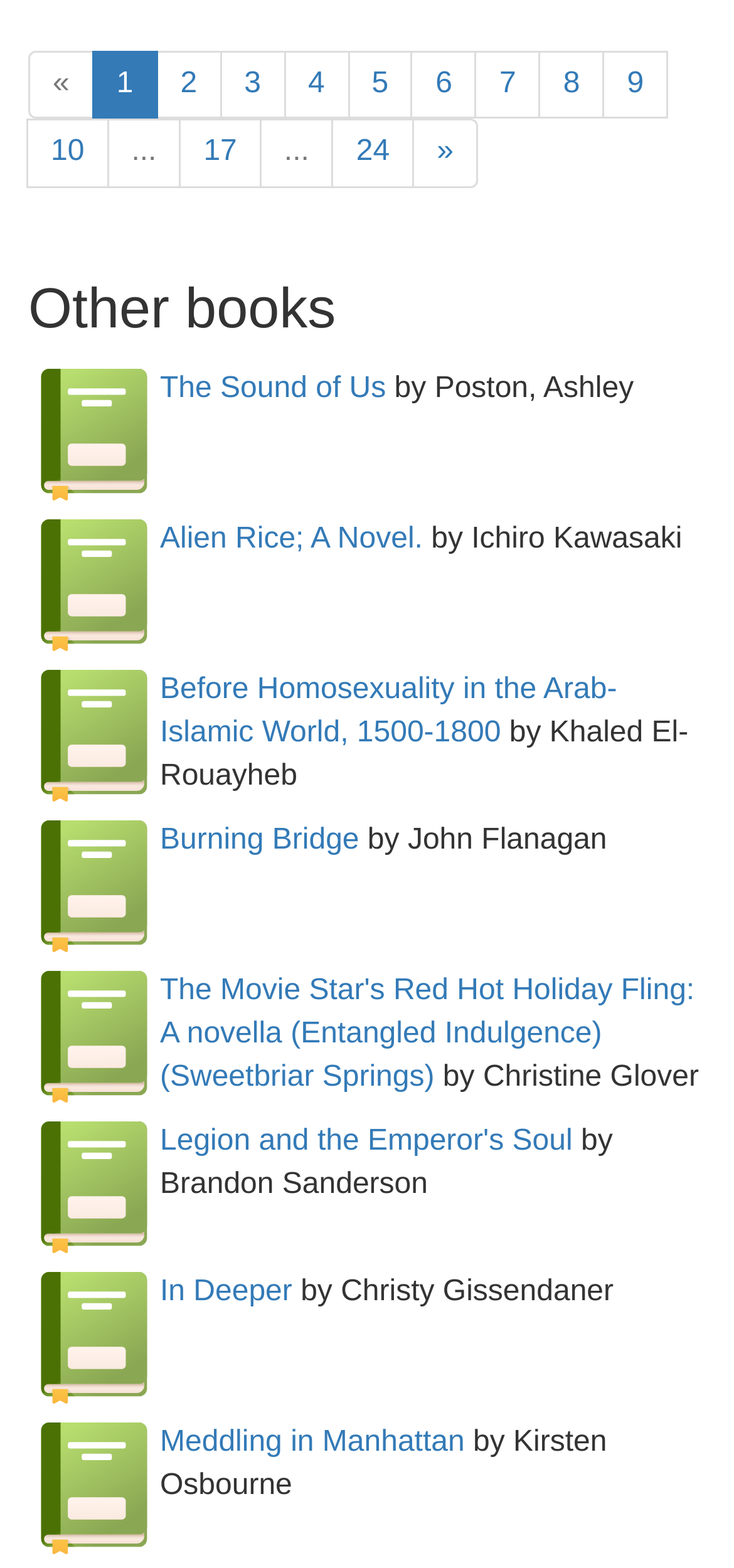What is the author of 'Alien Rice; A Novel.'?
Could you answer the question in a detailed manner, providing as much information as possible?

I found the link element with the text 'Alien Rice; A Novel.' and looked for the adjacent StaticText element with the author's name, which is 'Ichiro Kawasaki'.